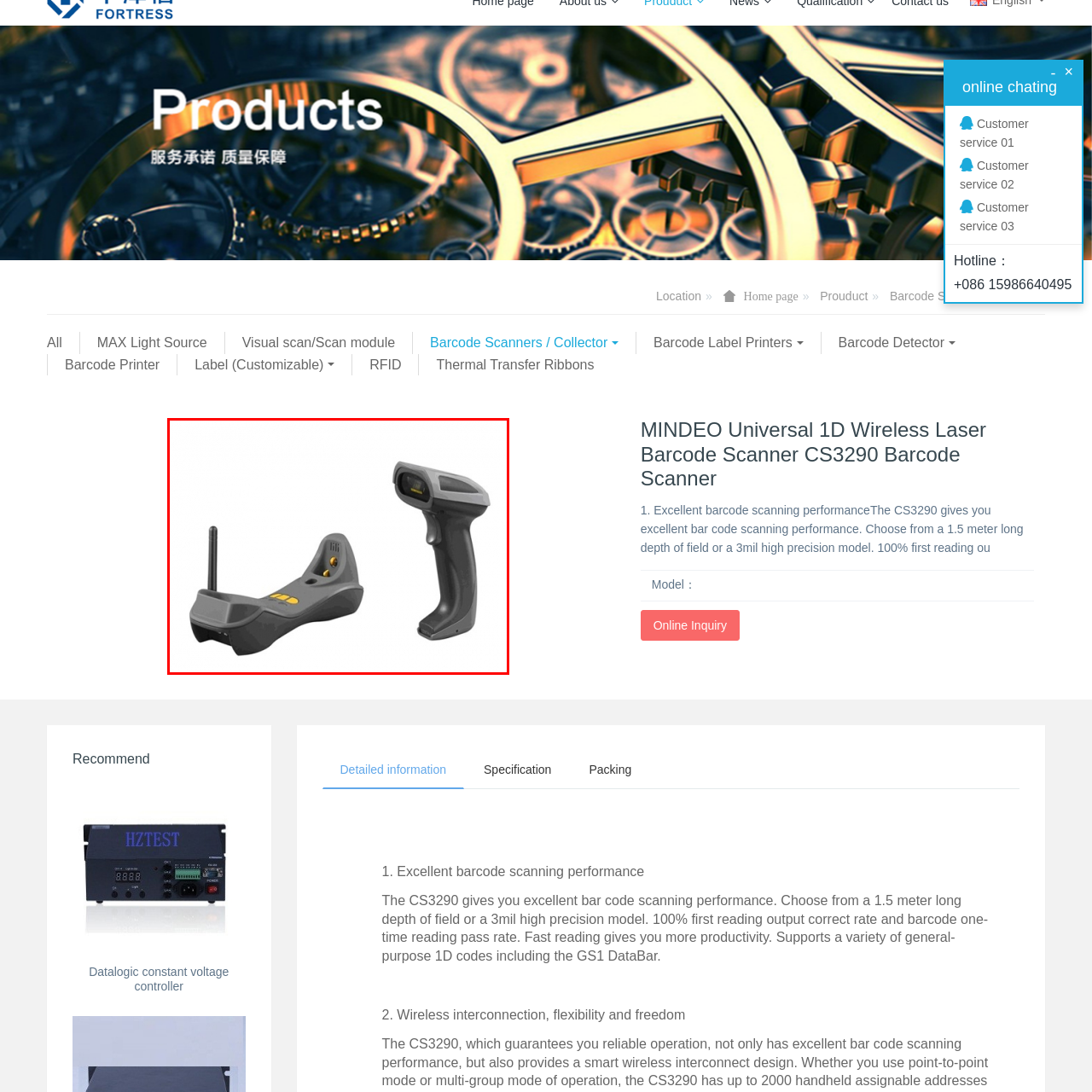Examine the contents within the red bounding box and respond with a single word or phrase: What is the scanner known for?

Outstanding performance